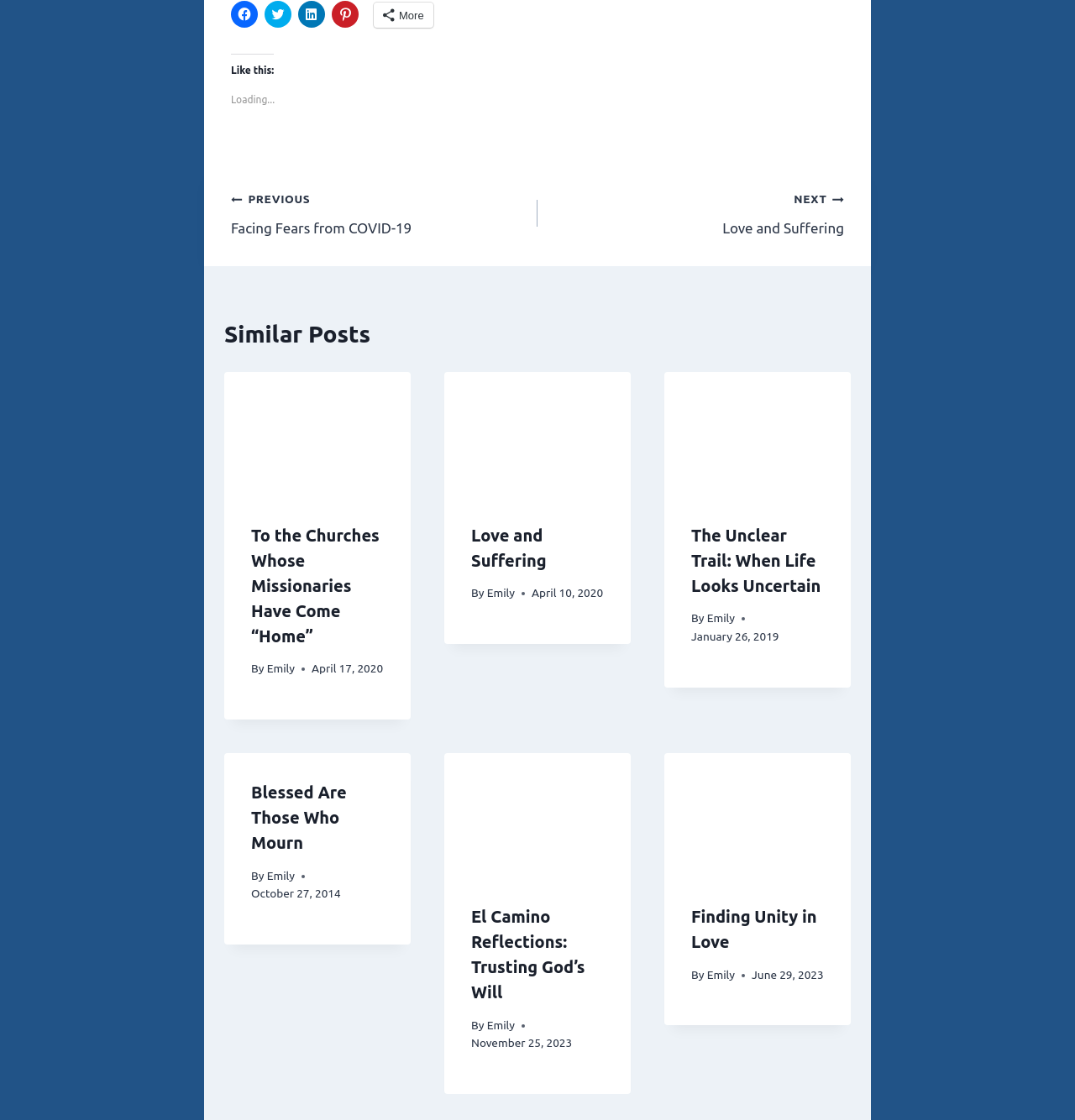Locate the bounding box coordinates of the item that should be clicked to fulfill the instruction: "Go to previous post".

[0.215, 0.167, 0.5, 0.214]